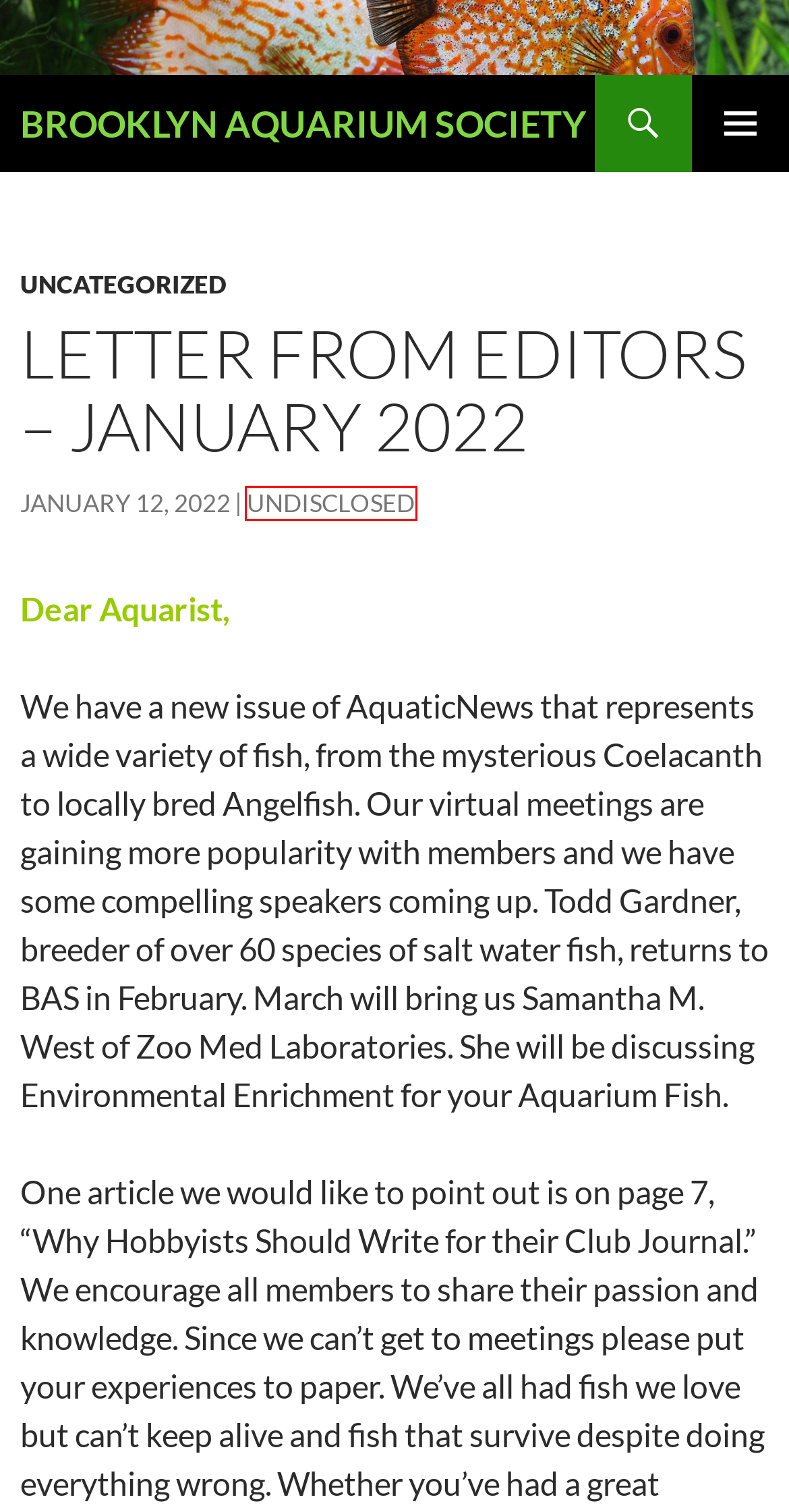Assess the screenshot of a webpage with a red bounding box and determine which webpage description most accurately matches the new page after clicking the element within the red box. Here are the options:
A. NPS | BROOKLYN AQUARIUM SOCIETY
B. Uncategorized | BROOKLYN AQUARIUM SOCIETY
C. European Catfish | BROOKLYN AQUARIUM SOCIETY
D. undisclosed | BROOKLYN AQUARIUM SOCIETY
E. Hobby Related News | BROOKLYN AQUARIUM SOCIETY
F. BROOKLYN AQUARIUM SOCIETY | EDUCATING AQUARISTS SINCE 1911
G. Freshwater Fish | BROOKLYN AQUARIUM SOCIETY
H. Bylaws | BROOKLYN AQUARIUM SOCIETY

D